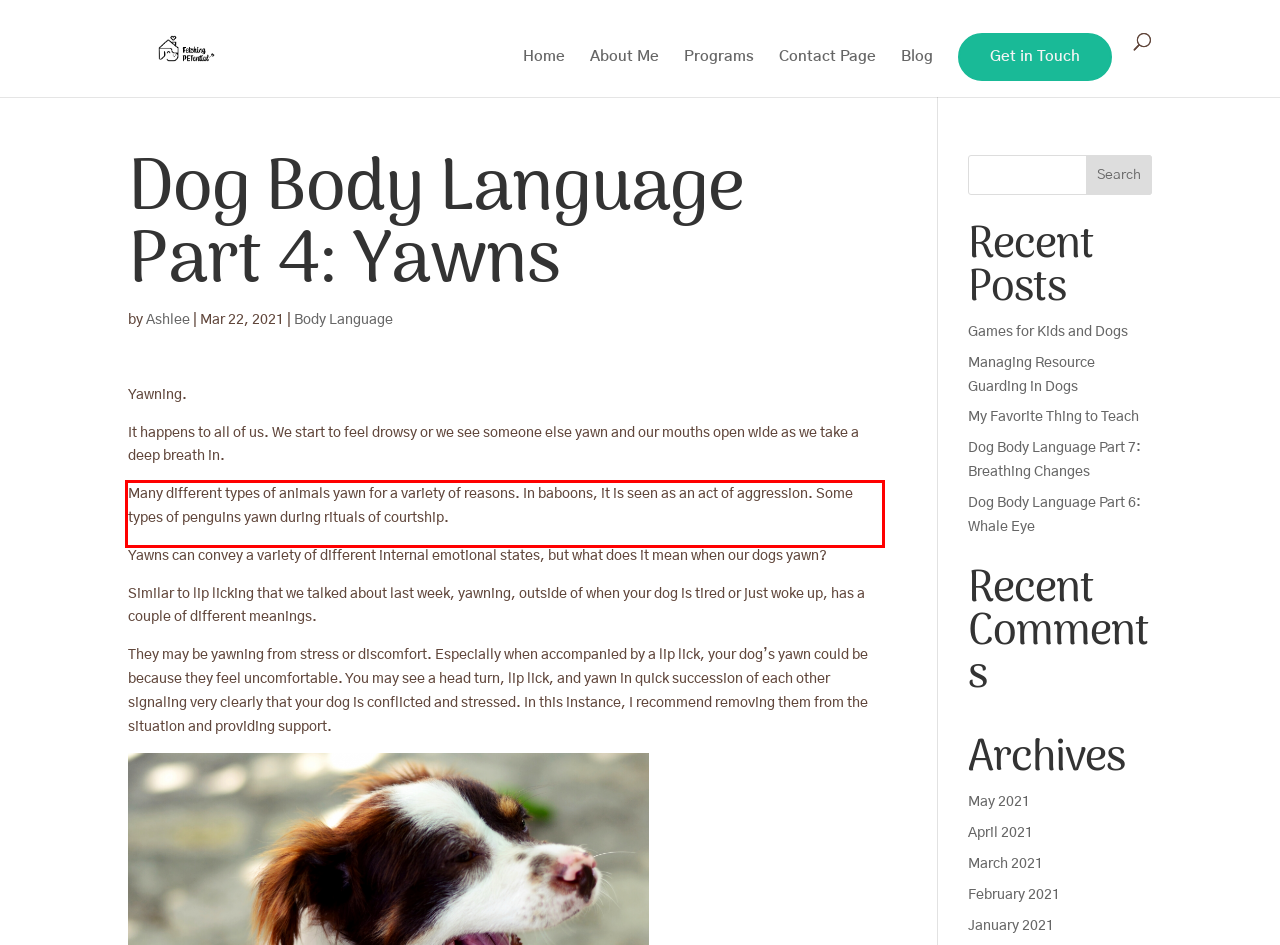Using OCR, extract the text content found within the red bounding box in the given webpage screenshot.

Many different types of animals yawn for a variety of reasons. In baboons, it is seen as an act of aggression. Some types of penguins yawn during rituals of courtship.